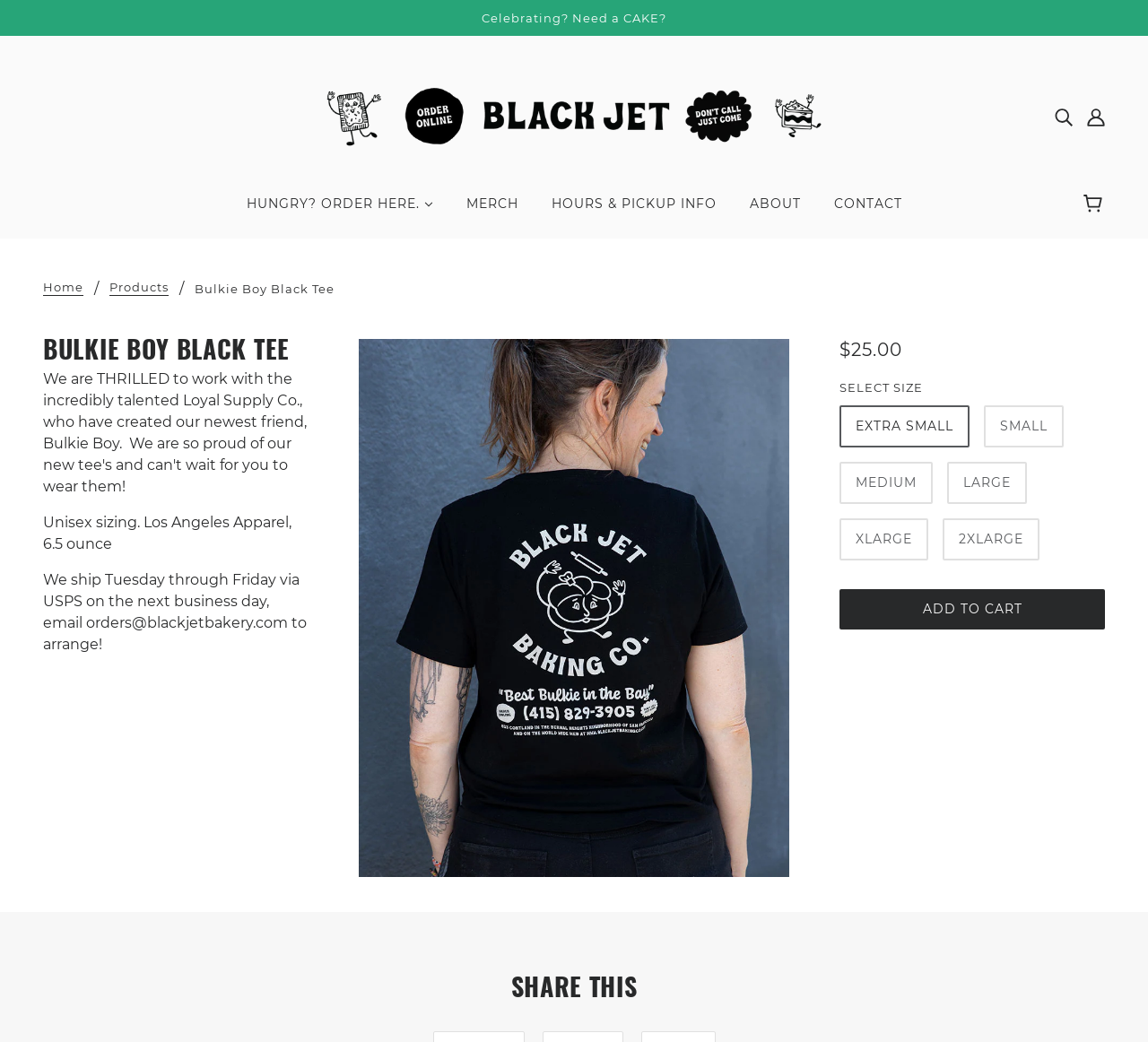Indicate the bounding box coordinates of the element that must be clicked to execute the instruction: "View account". The coordinates should be given as four float numbers between 0 and 1, i.e., [left, top, right, bottom].

[0.941, 0.095, 0.969, 0.129]